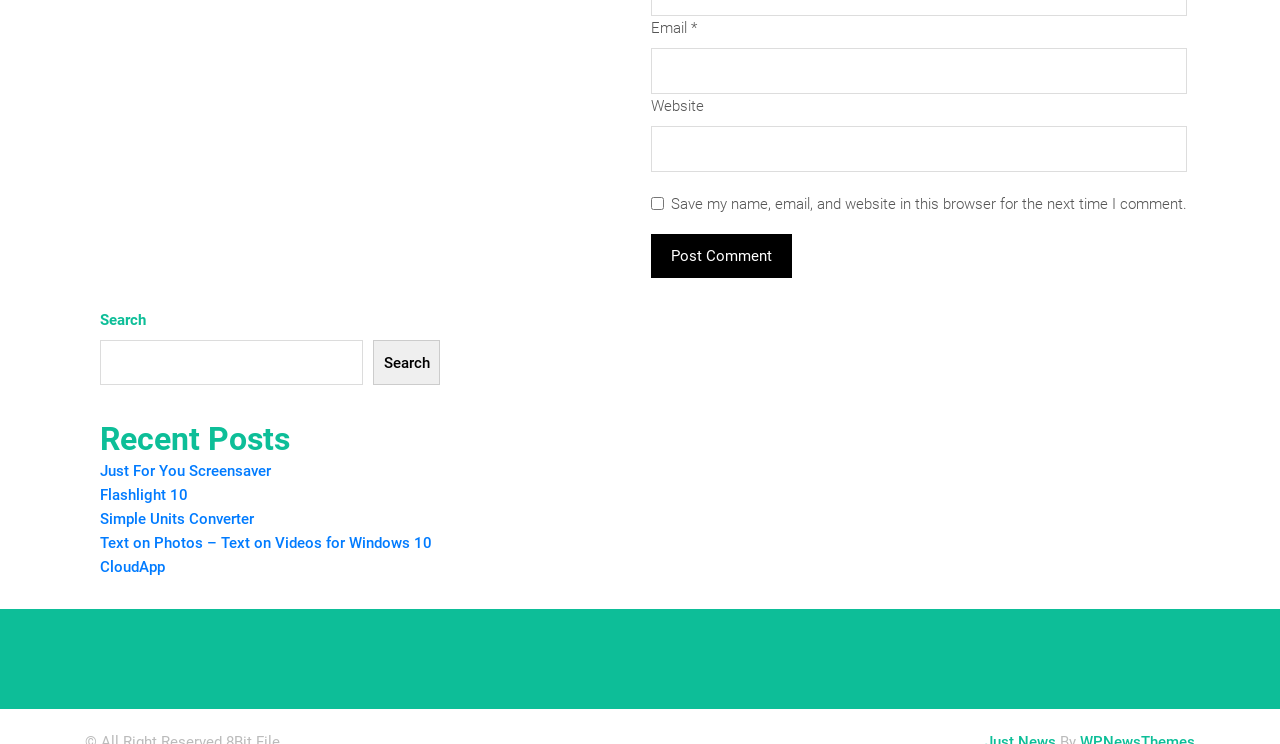Kindly determine the bounding box coordinates of the area that needs to be clicked to fulfill this instruction: "Enter email address".

[0.509, 0.065, 0.927, 0.127]